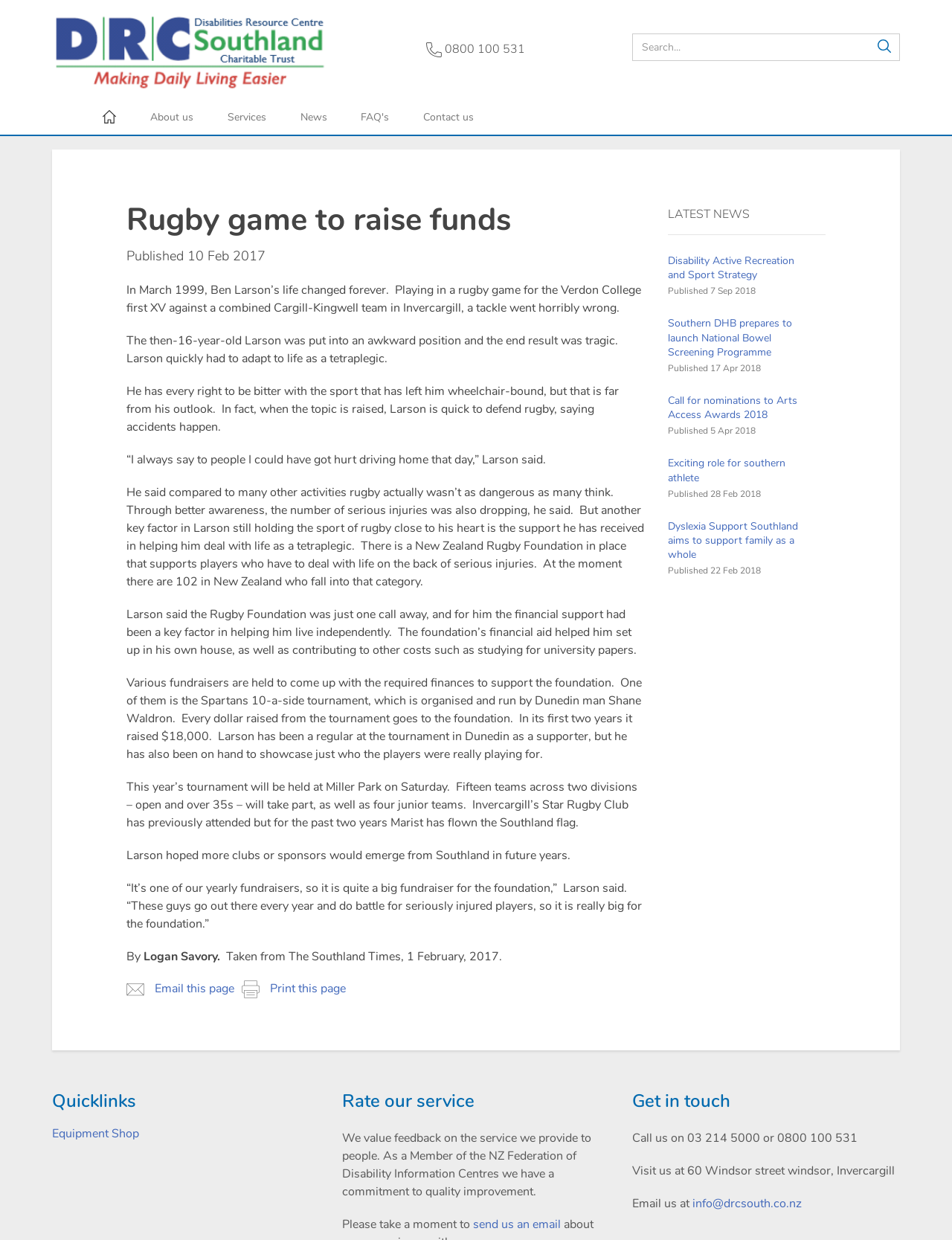What is the date of the article?
Based on the image content, provide your answer in one word or a short phrase.

1 February, 2017